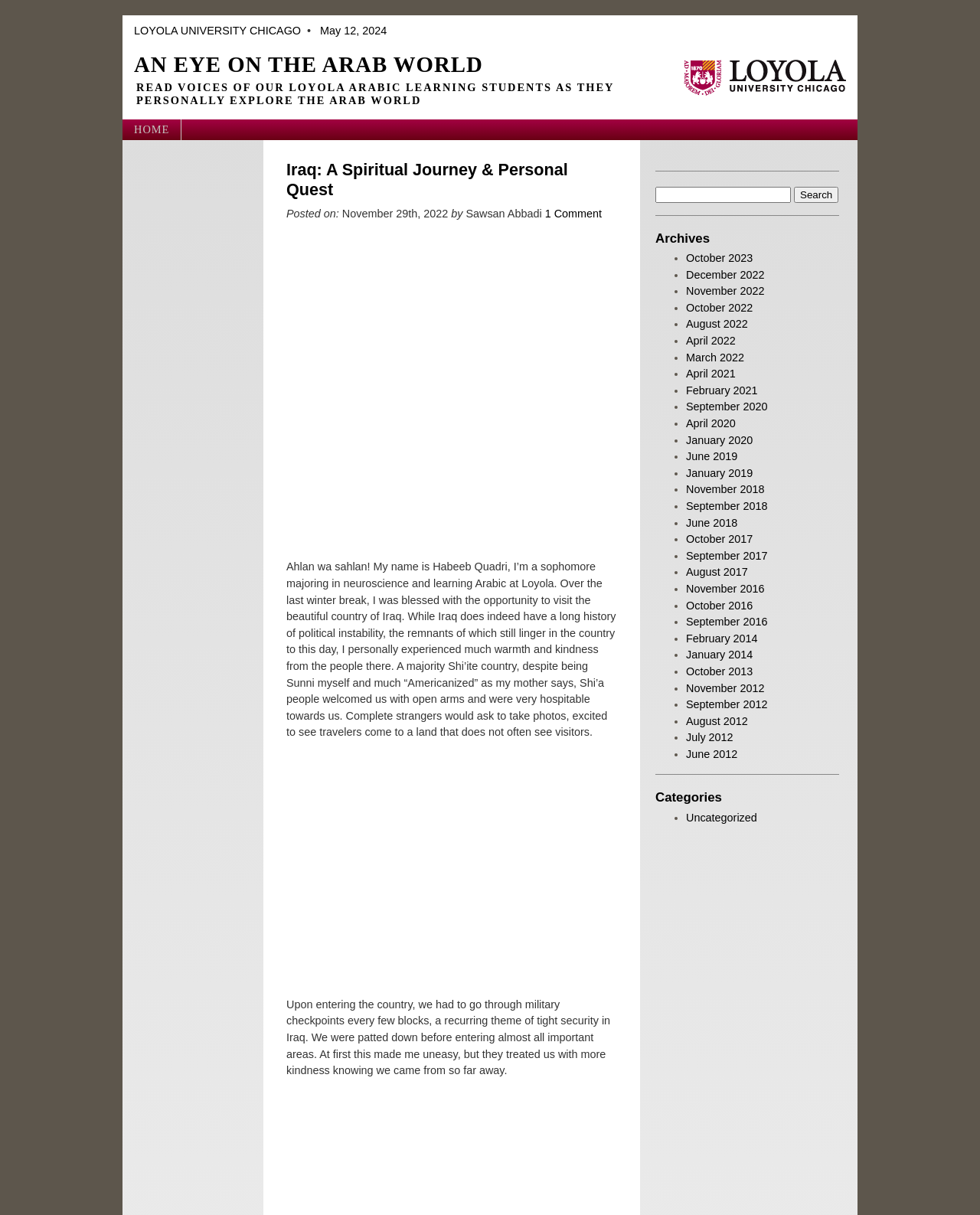Determine the bounding box coordinates of the UI element that matches the following description: "May 12, 2024". The coordinates should be four float numbers between 0 and 1 in the format [left, top, right, bottom].

[0.324, 0.02, 0.395, 0.03]